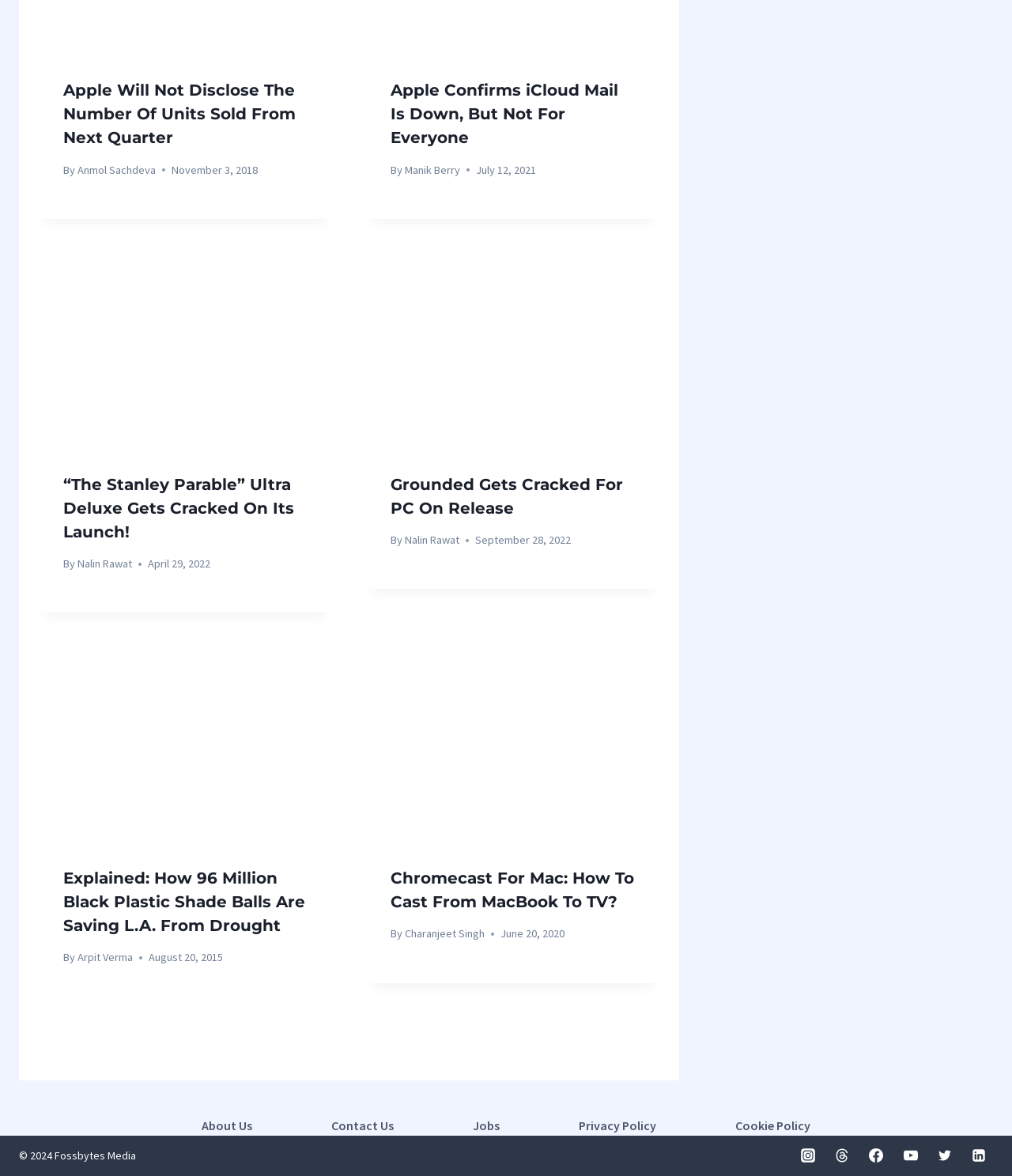How many social media links are present in the footer?
Could you answer the question with a detailed and thorough explanation?

The footer section contains links to 'Instagram', 'Threads', 'Facebook', 'YouTube', and 'Linkedin', which are all social media platforms. Therefore, there are 5 social media links present in the footer.